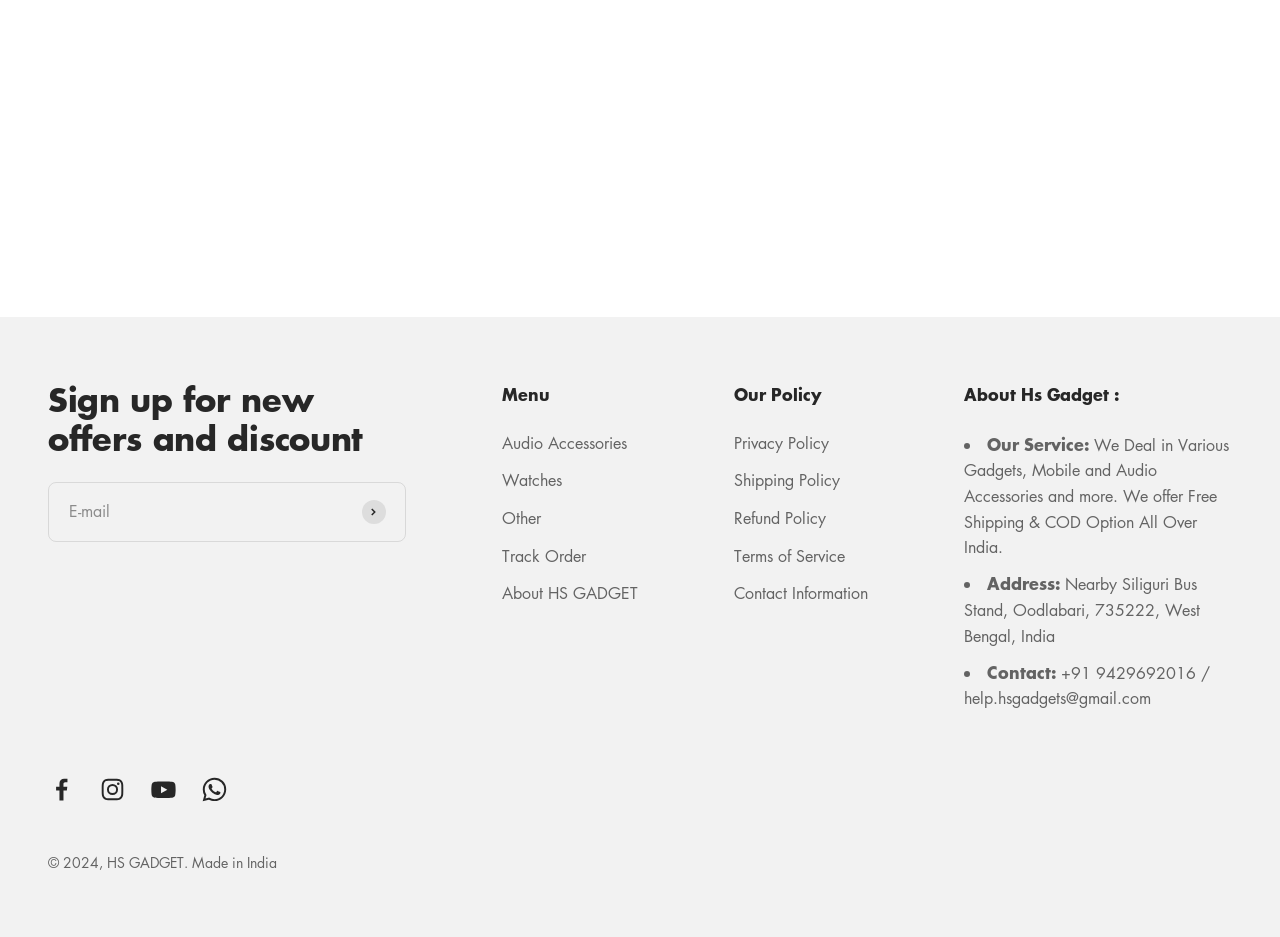What is the company's policy on shipping?
Please describe in detail the information shown in the image to answer the question.

The company's policy on shipping is mentioned in the 'About Hs Gadget' section, where it is stated that they offer 'Free Shipping & COD Option All Over India'.